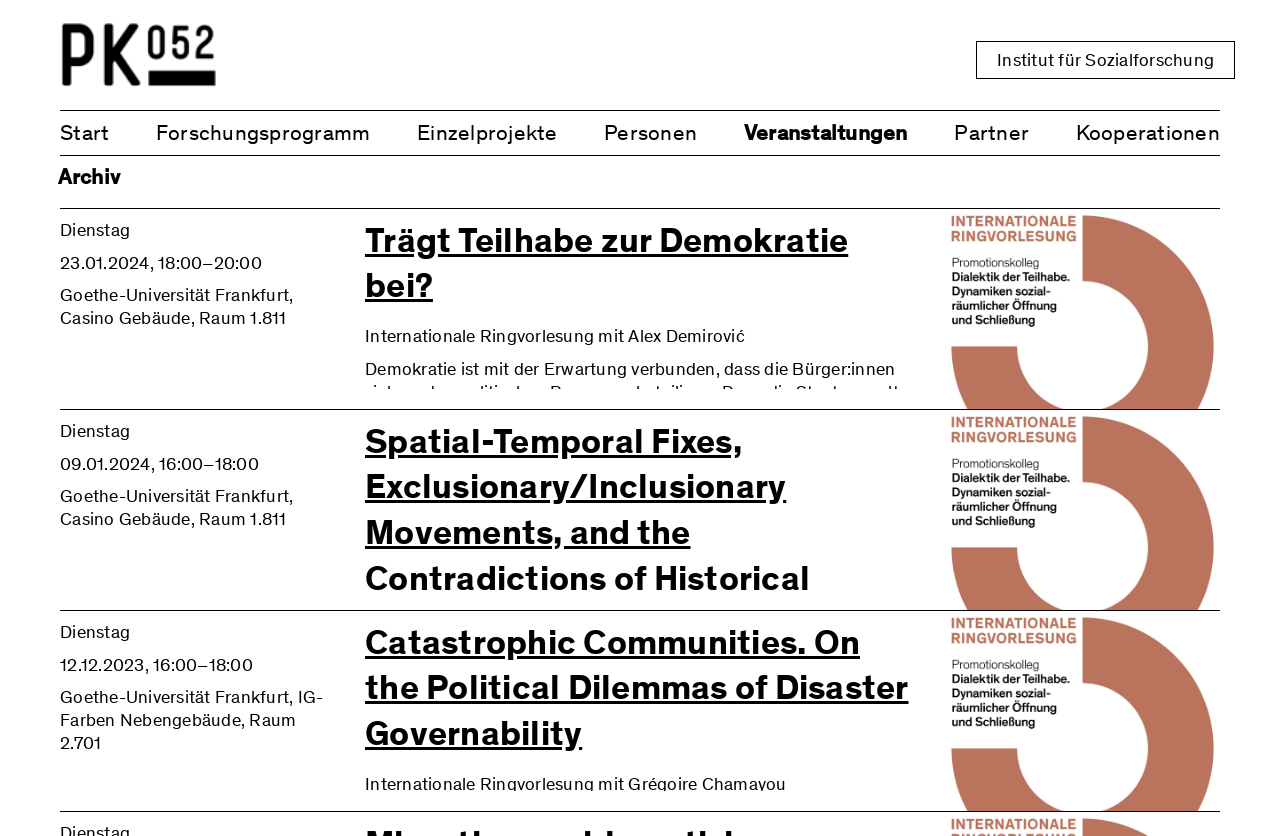Please identify the bounding box coordinates of the region to click in order to complete the given instruction: "Click the 'Institut für Sozialforschung' link". The coordinates should be four float numbers between 0 and 1, i.e., [left, top, right, bottom].

[0.762, 0.049, 0.965, 0.094]